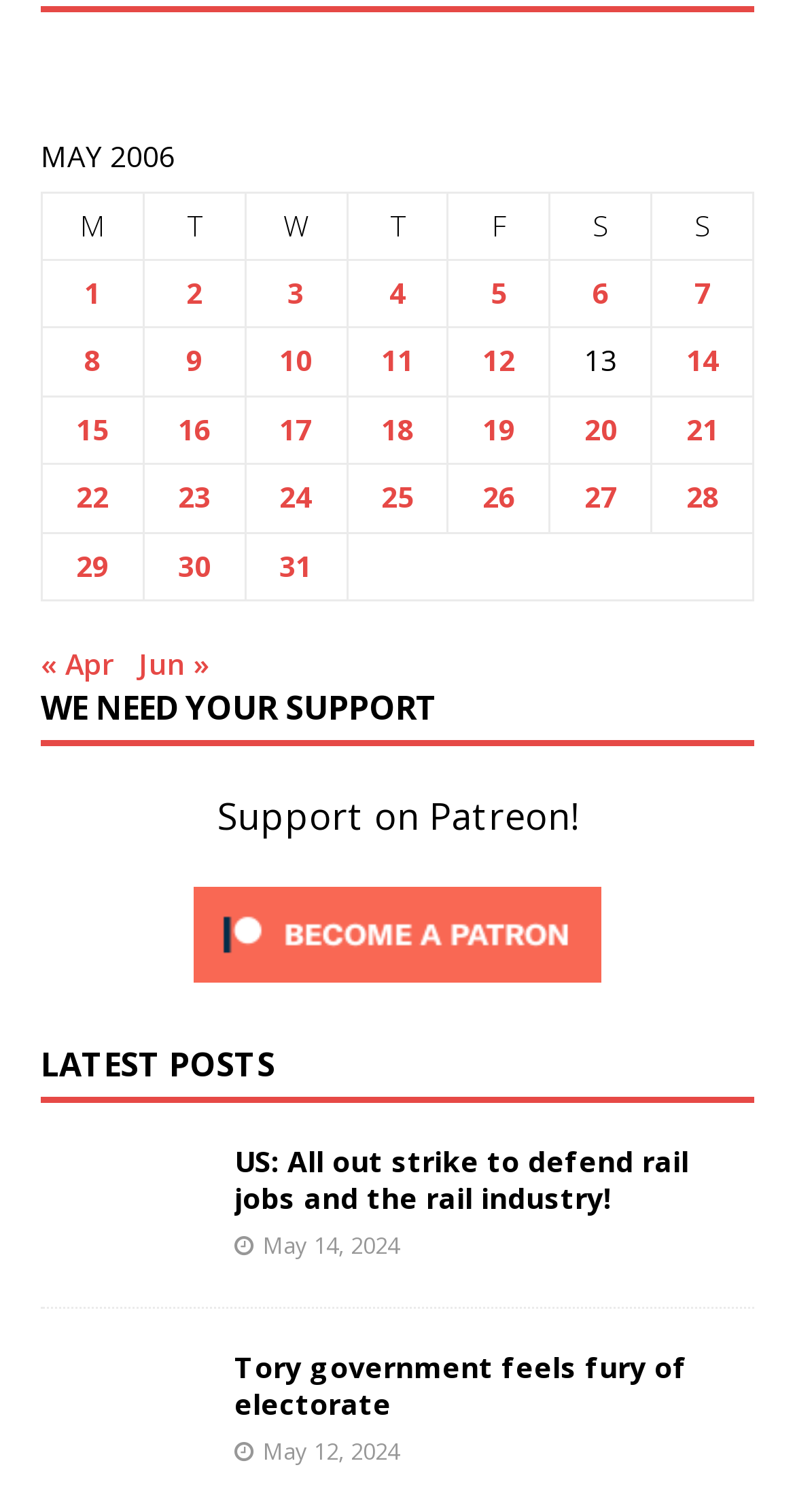Provide the bounding box coordinates of the HTML element described by the text: "« Apr".

[0.051, 0.426, 0.144, 0.452]